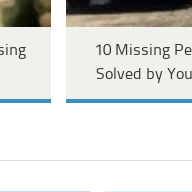What is the purpose of the thumbnail design?
Using the image as a reference, give a one-word or short phrase answer.

To draw attention